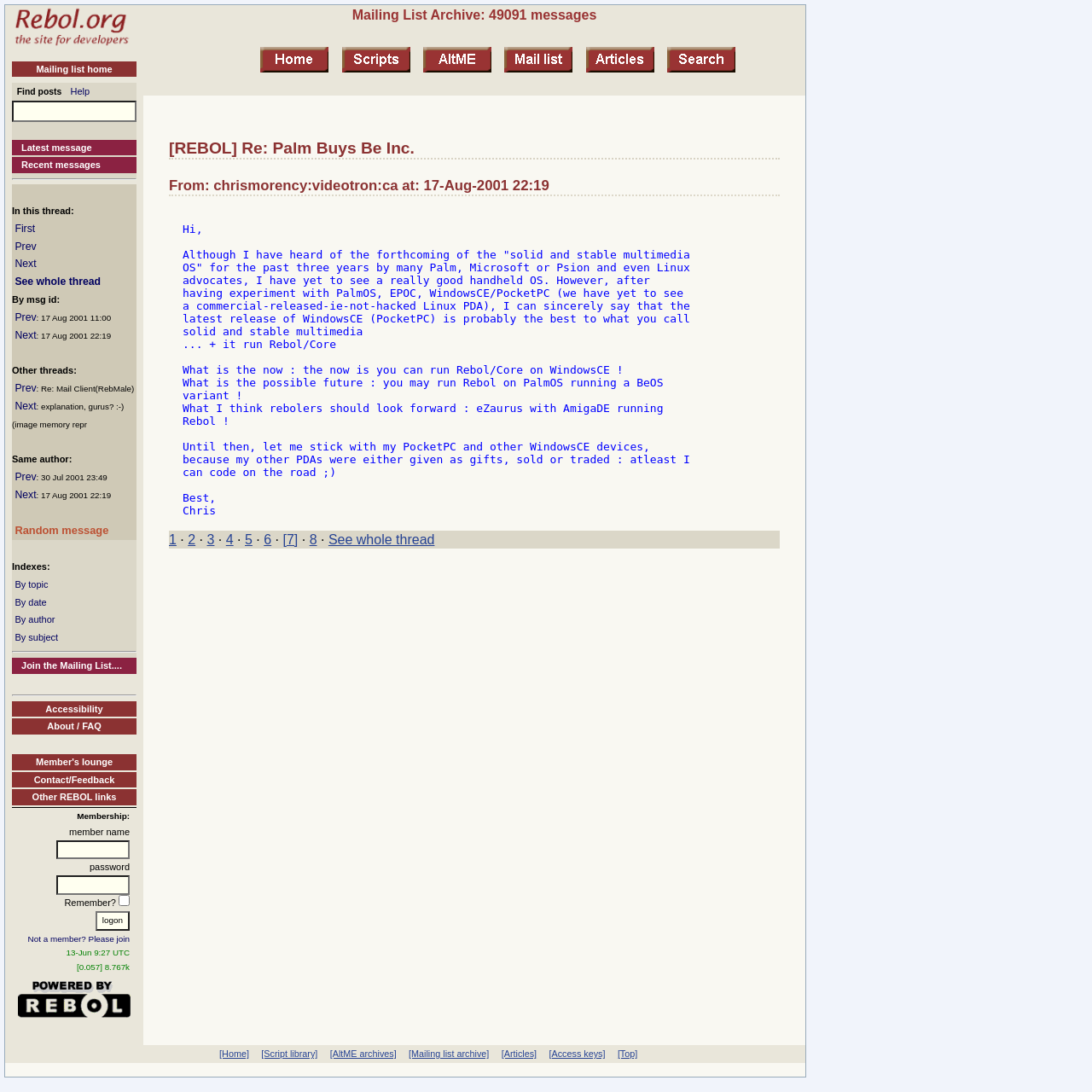Determine the bounding box coordinates for the area that needs to be clicked to fulfill this task: "Logon to the mailing list". The coordinates must be given as four float numbers between 0 and 1, i.e., [left, top, right, bottom].

[0.087, 0.834, 0.119, 0.852]